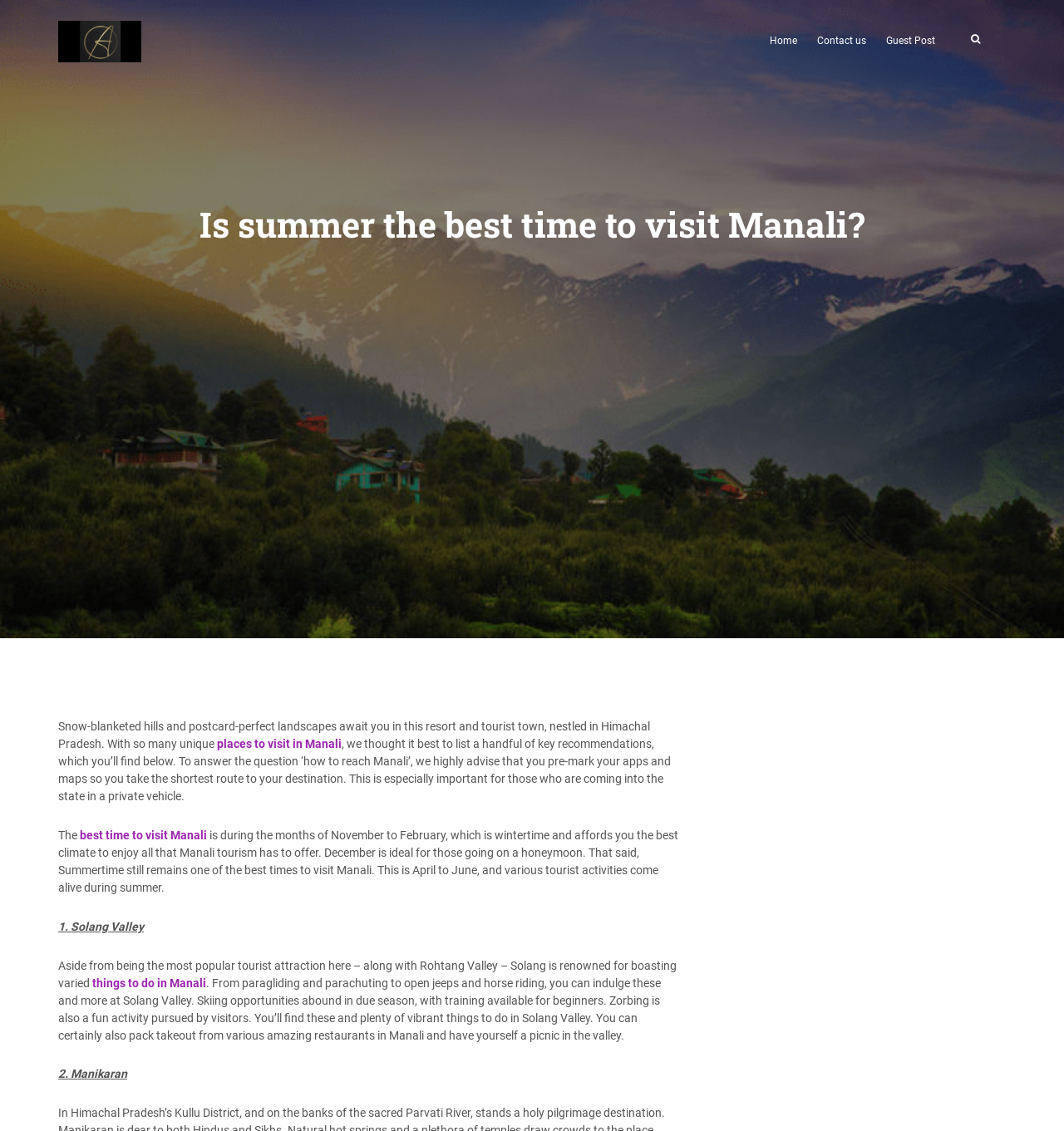Pinpoint the bounding box coordinates of the clickable element to carry out the following instruction: "Visit 'Contact us' page."

[0.759, 0.022, 0.823, 0.051]